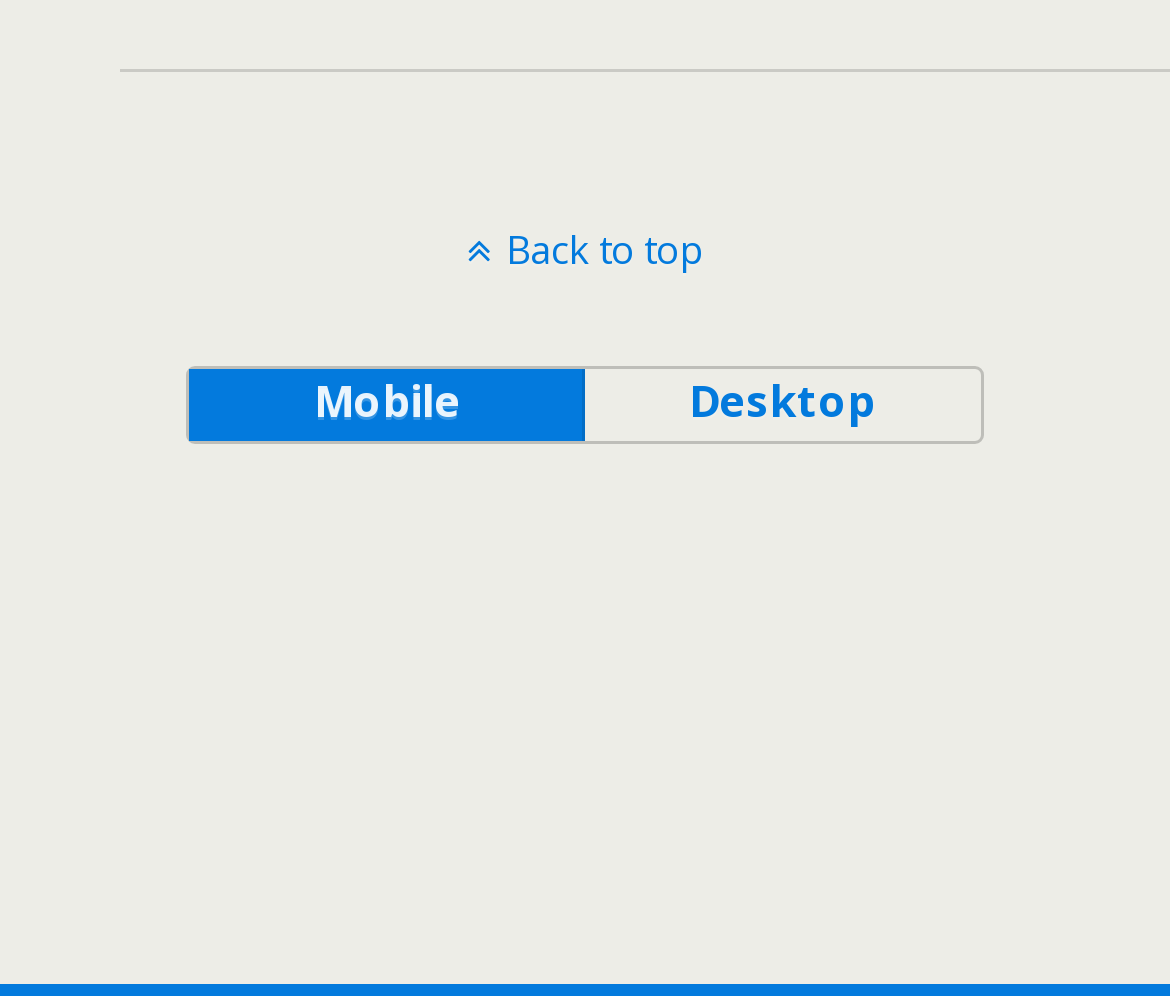Mark the bounding box of the element that matches the following description: "mobile".

[0.163, 0.37, 0.5, 0.443]